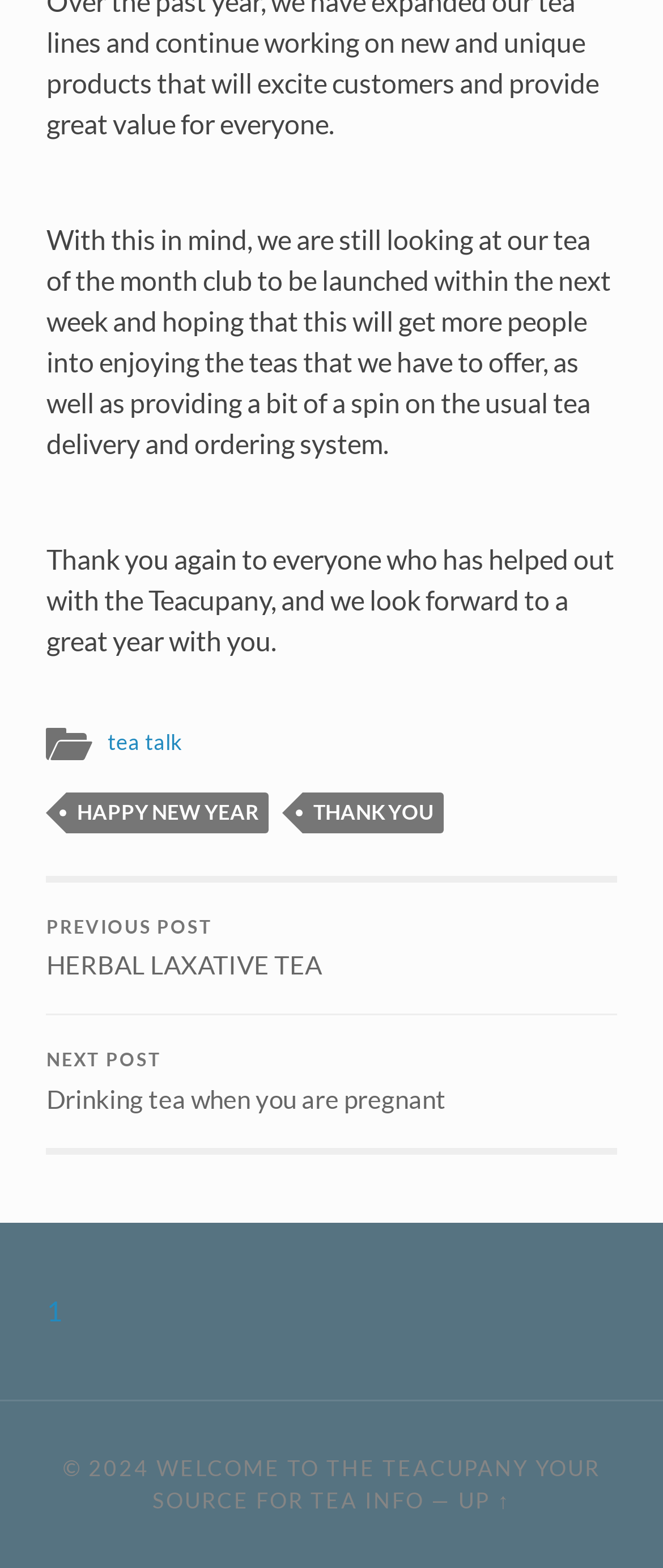What is the theme of this website?
Refer to the screenshot and answer in one word or phrase.

Tea